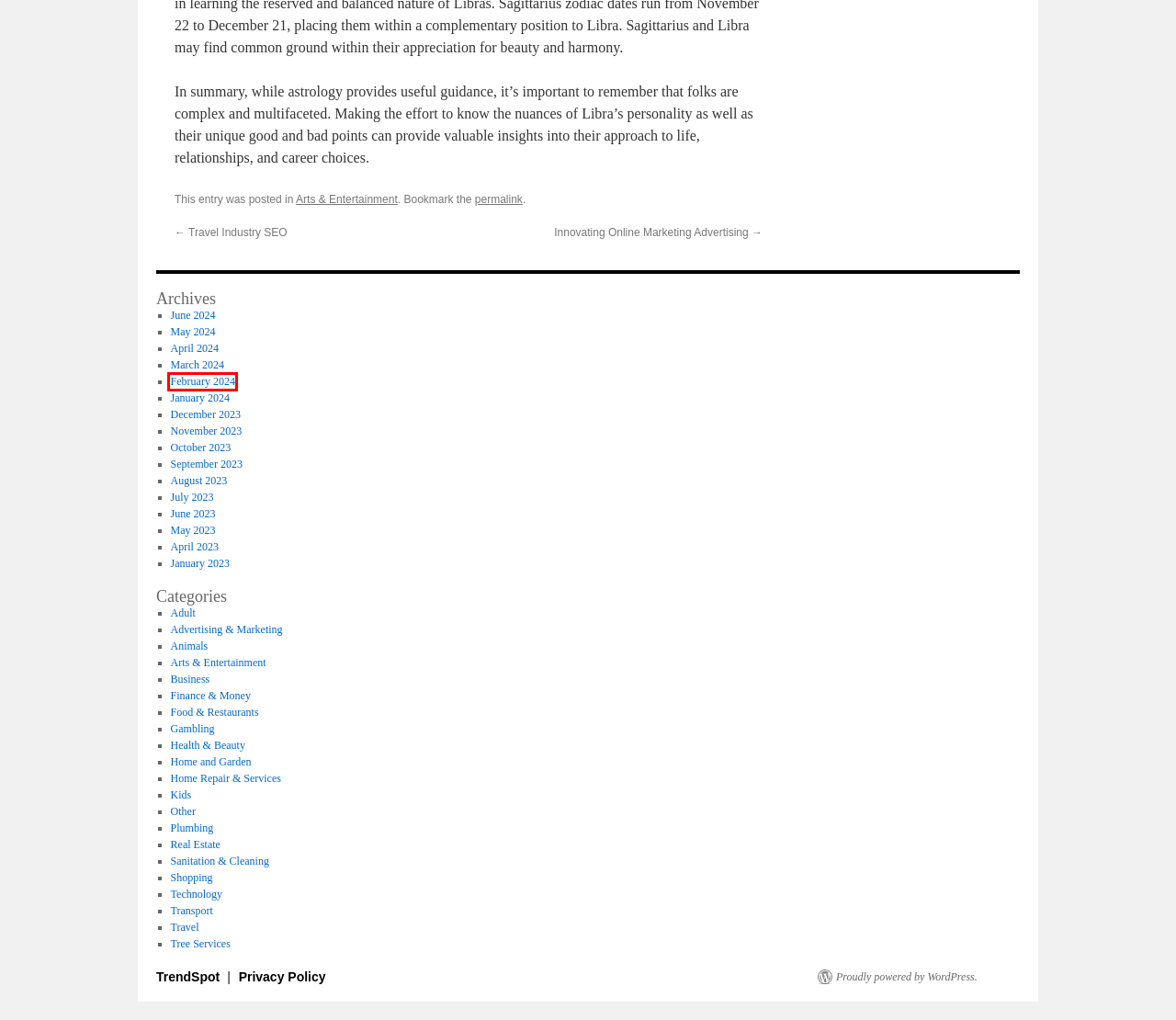Given a webpage screenshot with a UI element marked by a red bounding box, choose the description that best corresponds to the new webpage that will appear after clicking the element. The candidates are:
A. August | 2023 | TrendSpot
B. September | 2023 | TrendSpot
C. October | 2023 | TrendSpot
D. Home Repair & Services | TrendSpot
E. February | 2024 | TrendSpot
F. Travel | TrendSpot
G. January | 2024 | TrendSpot
H. Blog Tool, Publishing Platform, and CMS – WordPress.org

E